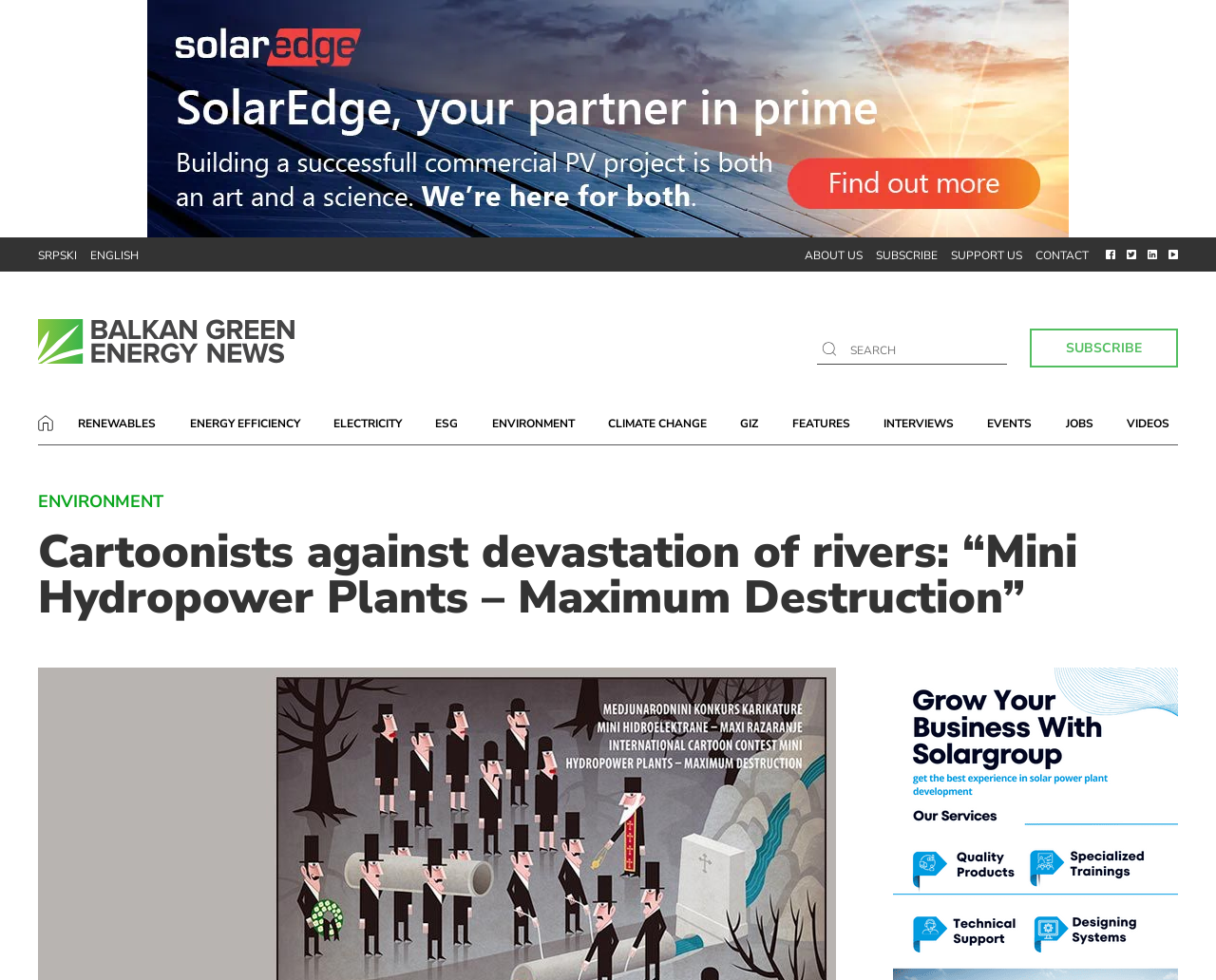Give a one-word or short phrase answer to the question: 
What is the language of the webpage?

SRPSKI or ENGLISH